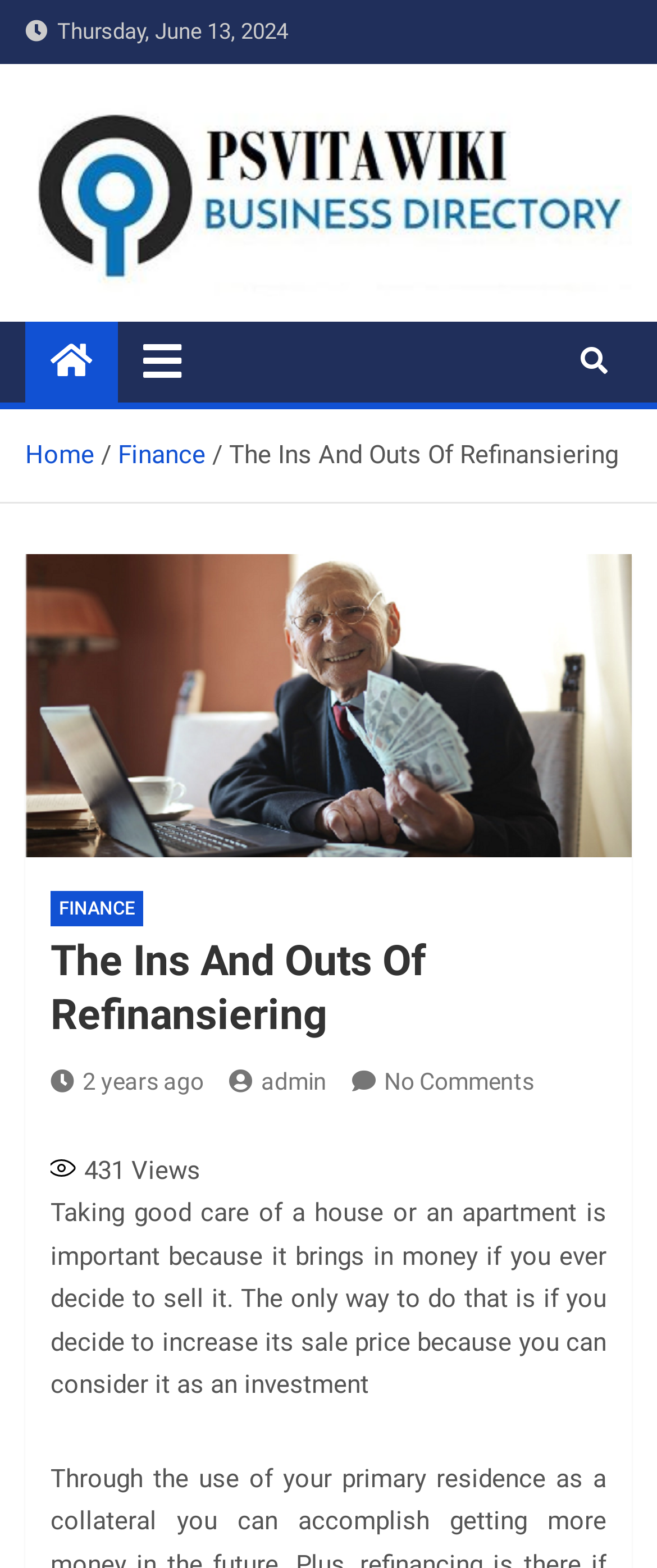Provide a brief response to the question below using one word or phrase:
What is the purpose of taking good care of a house or apartment?

to increase its sale price